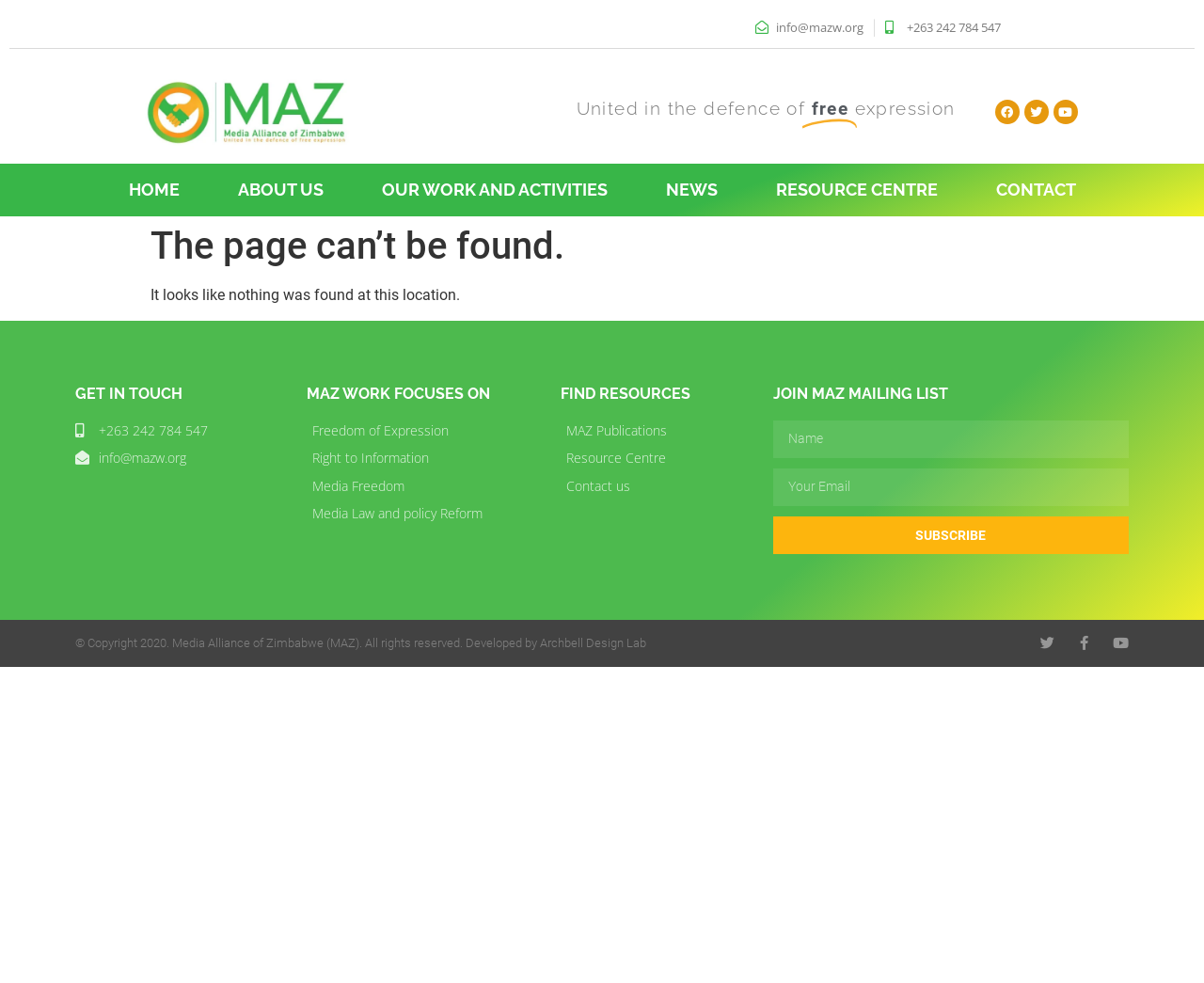Carefully examine the image and provide an in-depth answer to the question: What is the purpose of the 'JOIN MAZ MAILING LIST' section?

The 'JOIN MAZ MAILING LIST' section, which is a heading element with ID 111, contains a textbox for name and email, and a 'SUBSCRIBE' button. This suggests that the purpose of this section is to allow users to subscribe to a newsletter or mailing list.